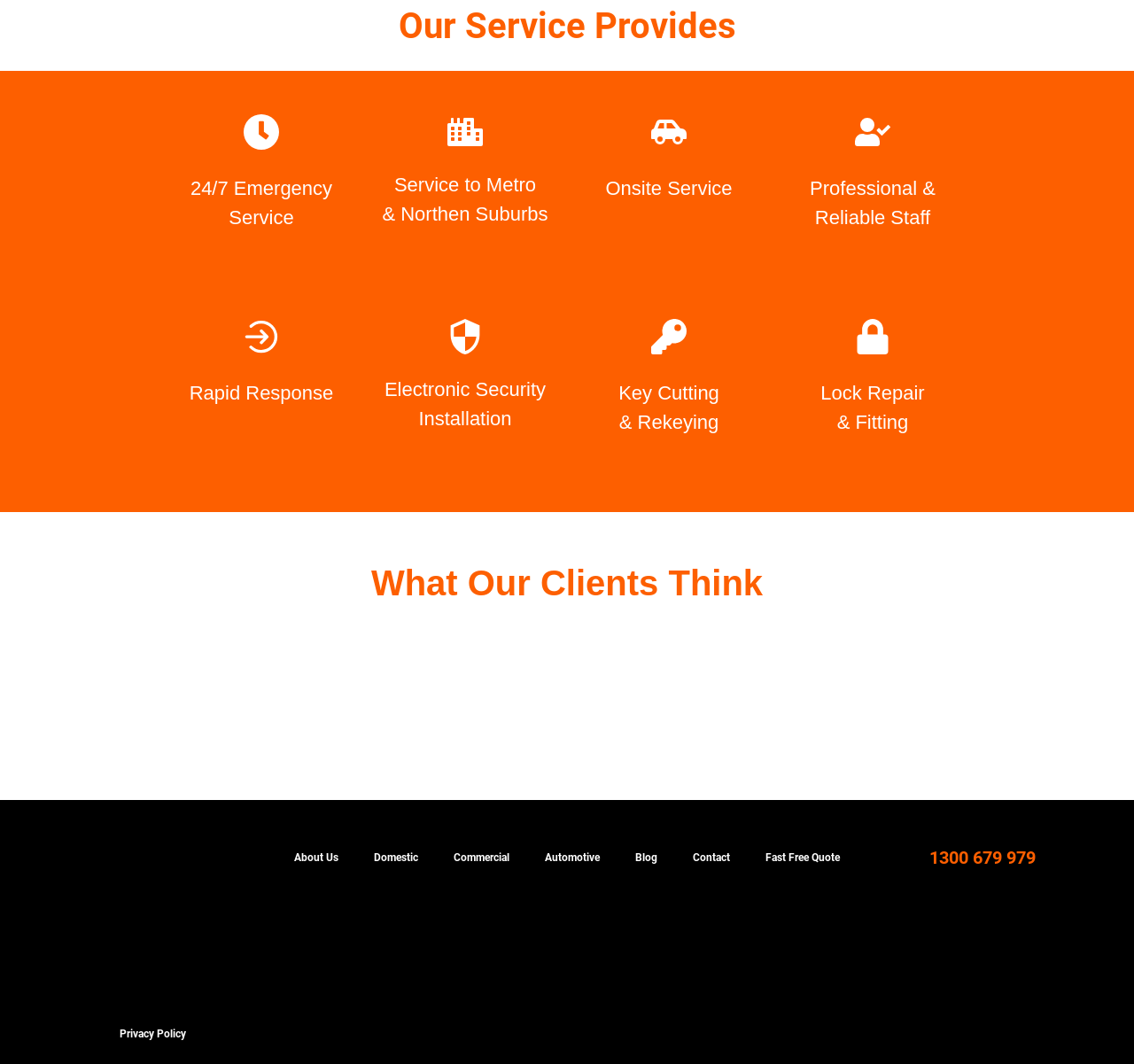What is the tone of the 'What Our Clients Think' section?
Based on the screenshot, provide a one-word or short-phrase response.

Positive